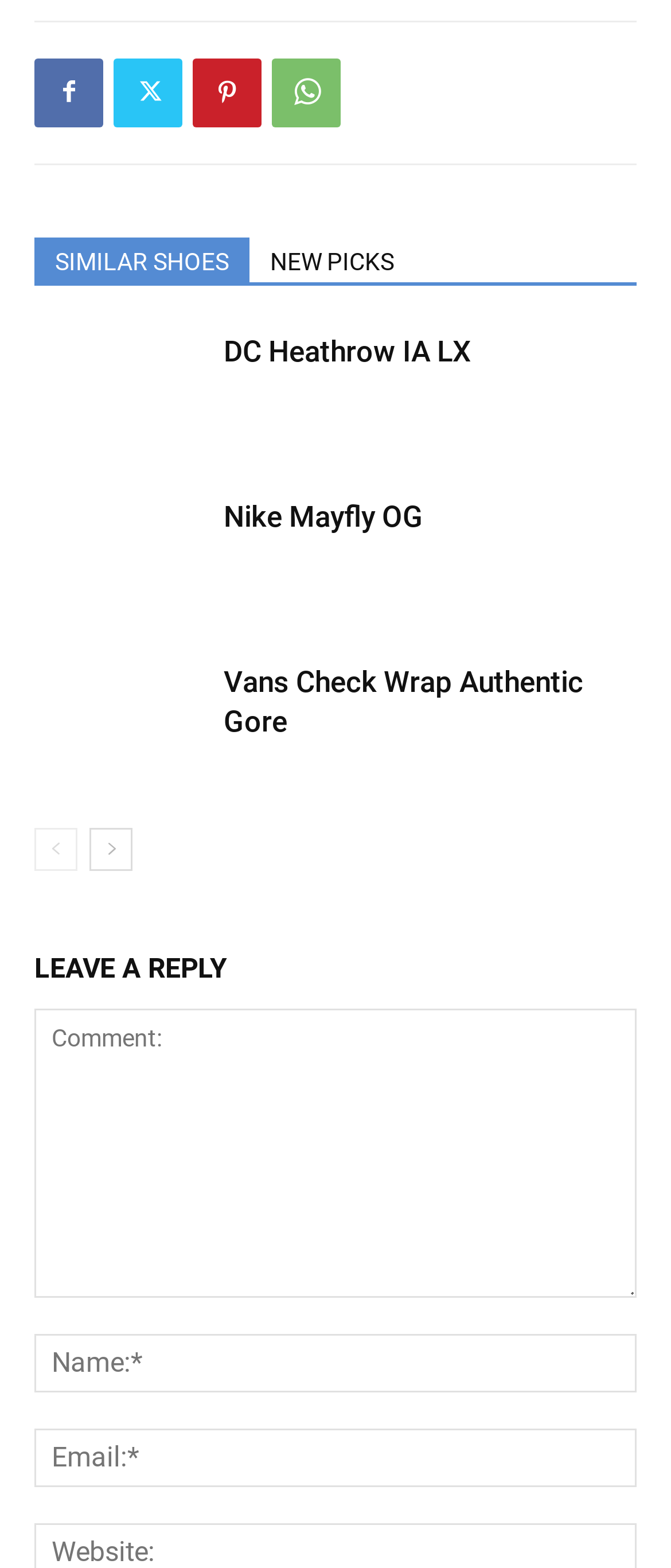Based on the image, please respond to the question with as much detail as possible:
What information is required to leave a reply?

The textboxes 'Name:*' and 'Email:*' are marked as required, which means that users must enter their name and email to leave a reply on the webpage.